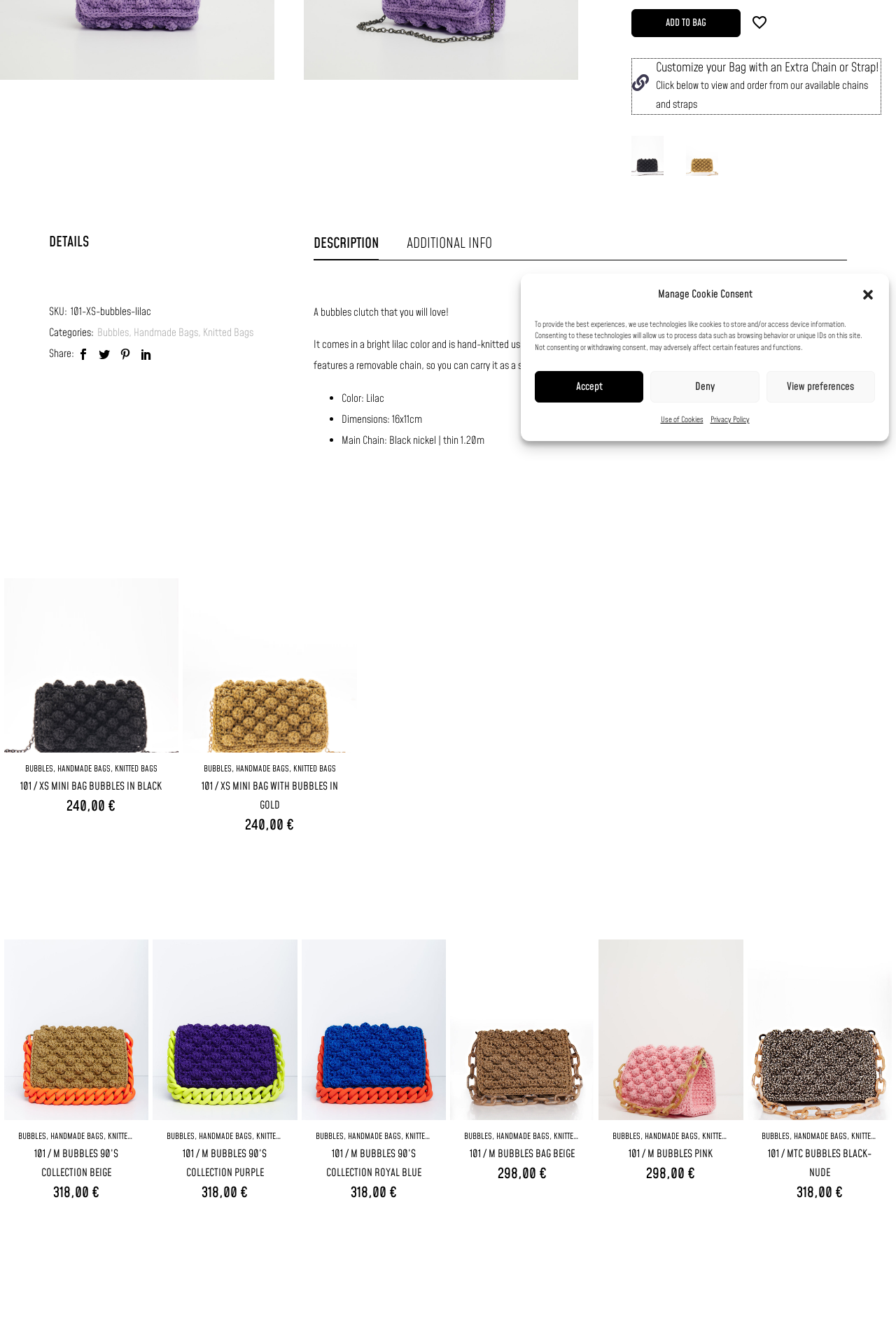Based on the element description: "Handmade Bags", identify the UI element and provide its bounding box coordinates. Use four float numbers between 0 and 1, [left, top, right, bottom].

[0.886, 0.856, 0.945, 0.865]